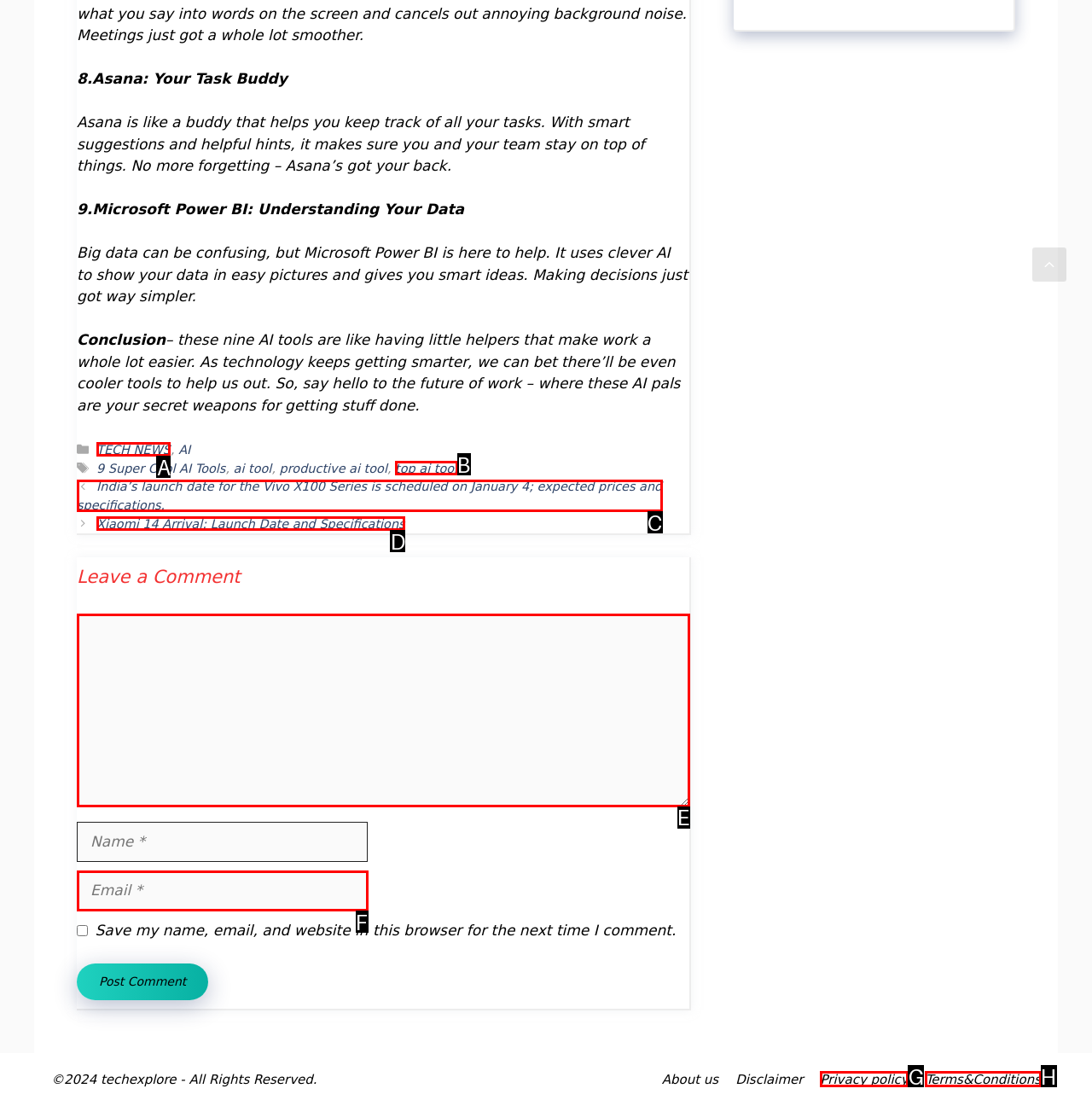Tell me the letter of the HTML element that best matches the description: TECH NEWS from the provided options.

A